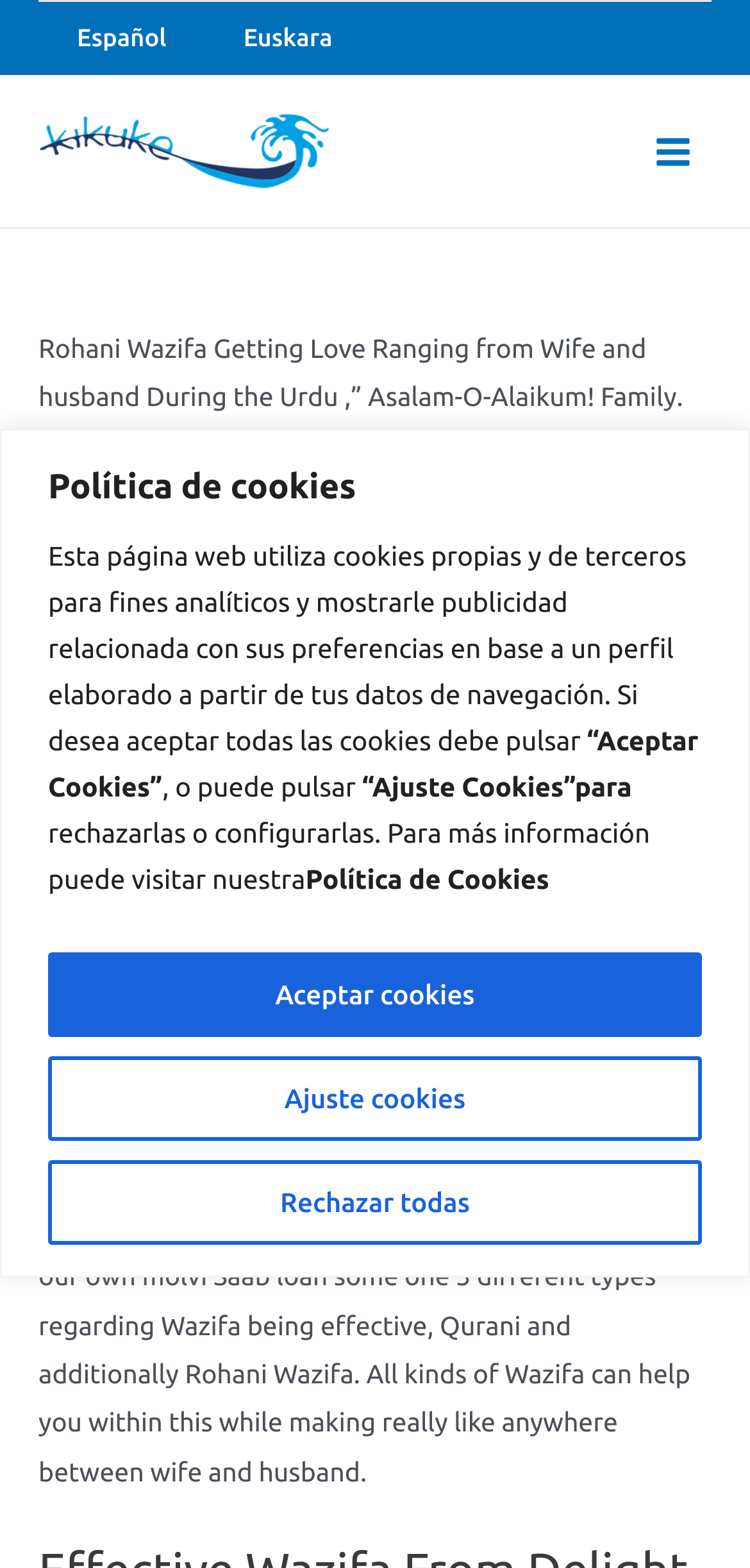What is the language of the navigation menu?
Look at the image and provide a detailed response to the question.

The navigation menu has links for 'Español' and 'Euskara', indicating that the website is available in multiple languages.